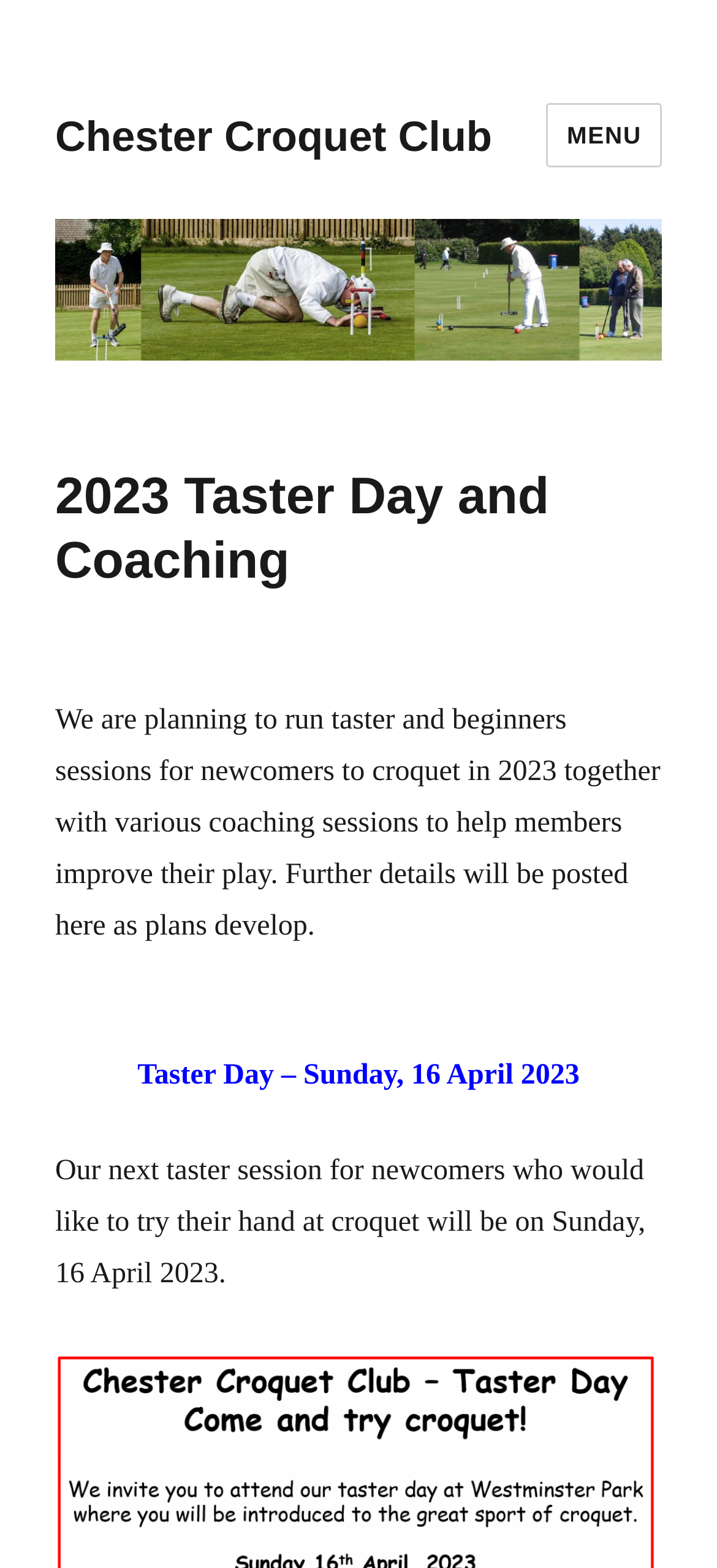What is the date of the next taster session?
Examine the screenshot and reply with a single word or phrase.

16 April 2023